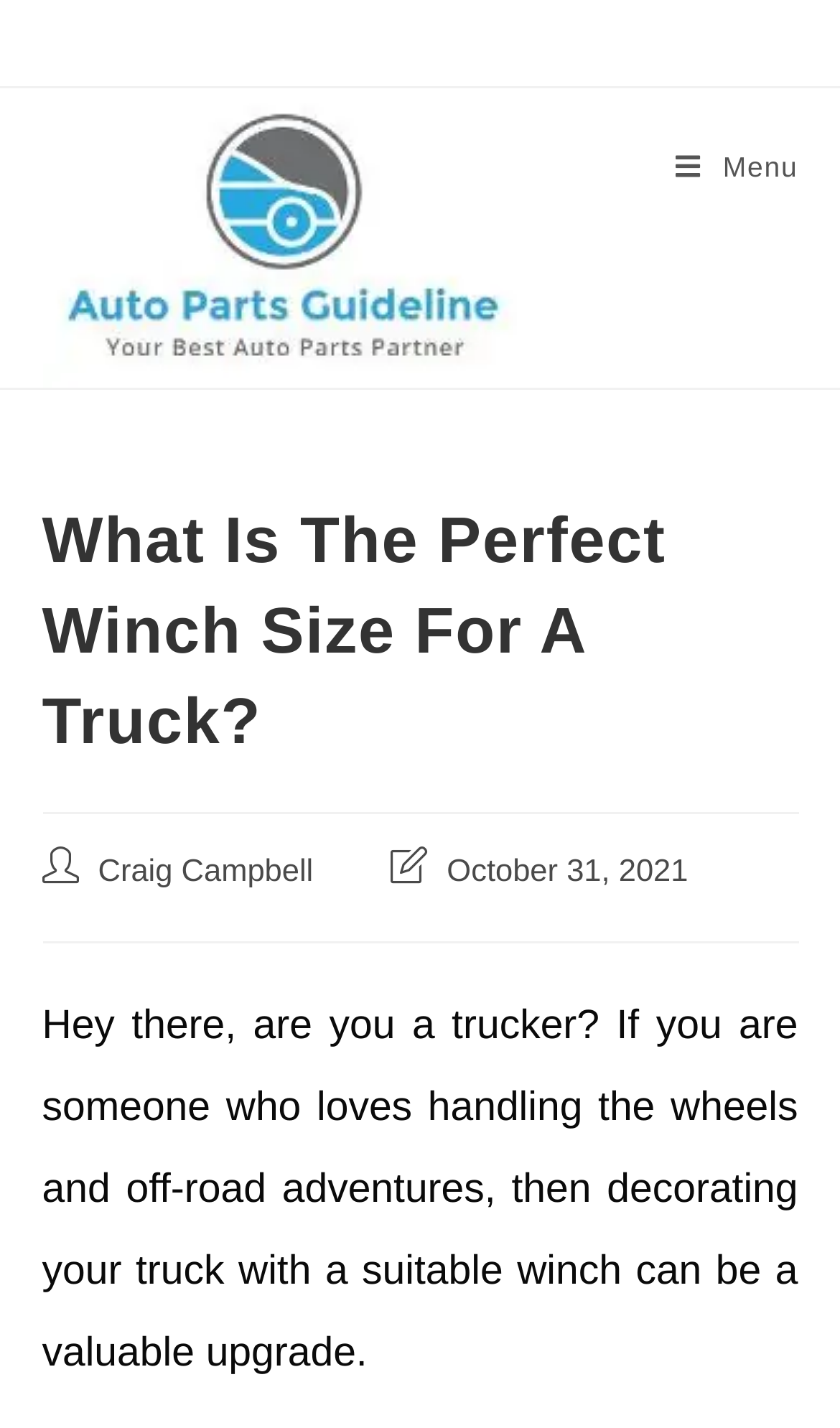Identify and provide the title of the webpage.

What Is The Perfect Winch Size For A Truck?